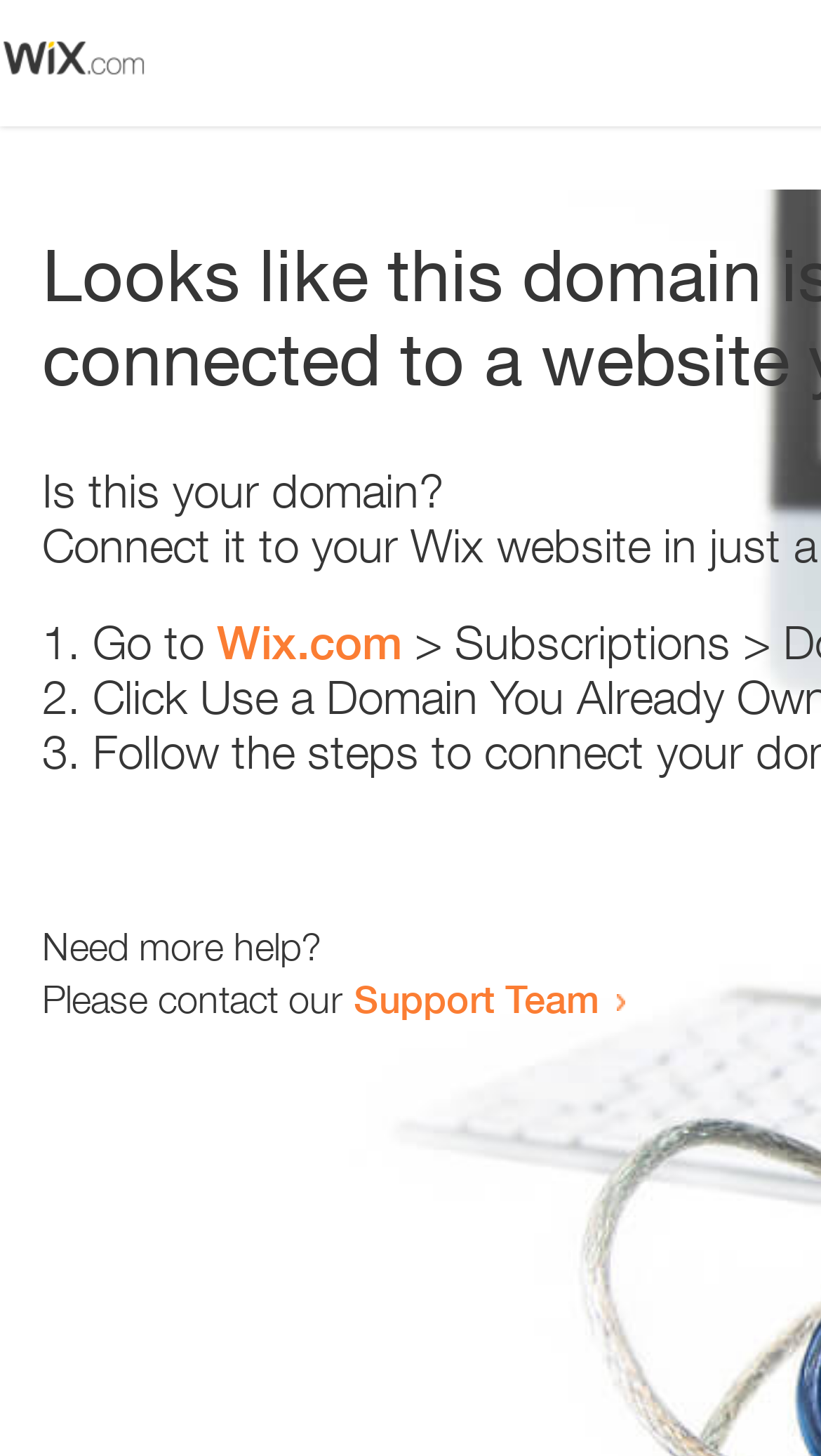Provide the bounding box coordinates of the UI element that matches the description: "Support Team".

[0.431, 0.67, 0.731, 0.702]